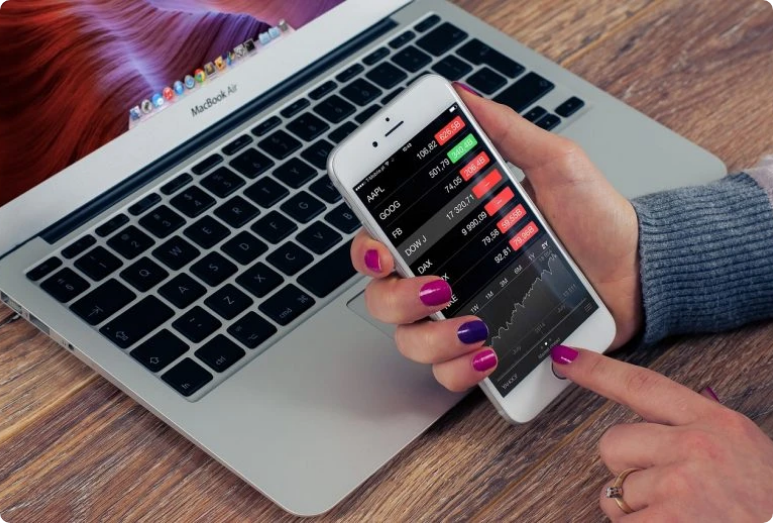What does the green color on the screen indicate?
Utilize the image to construct a detailed and well-explained answer.

The stock market app on the smartphone displays a mix of green and red colors, and based on the context, it can be inferred that the green color represents gains or increases in stock prices, while the red color represents losses or decreases.